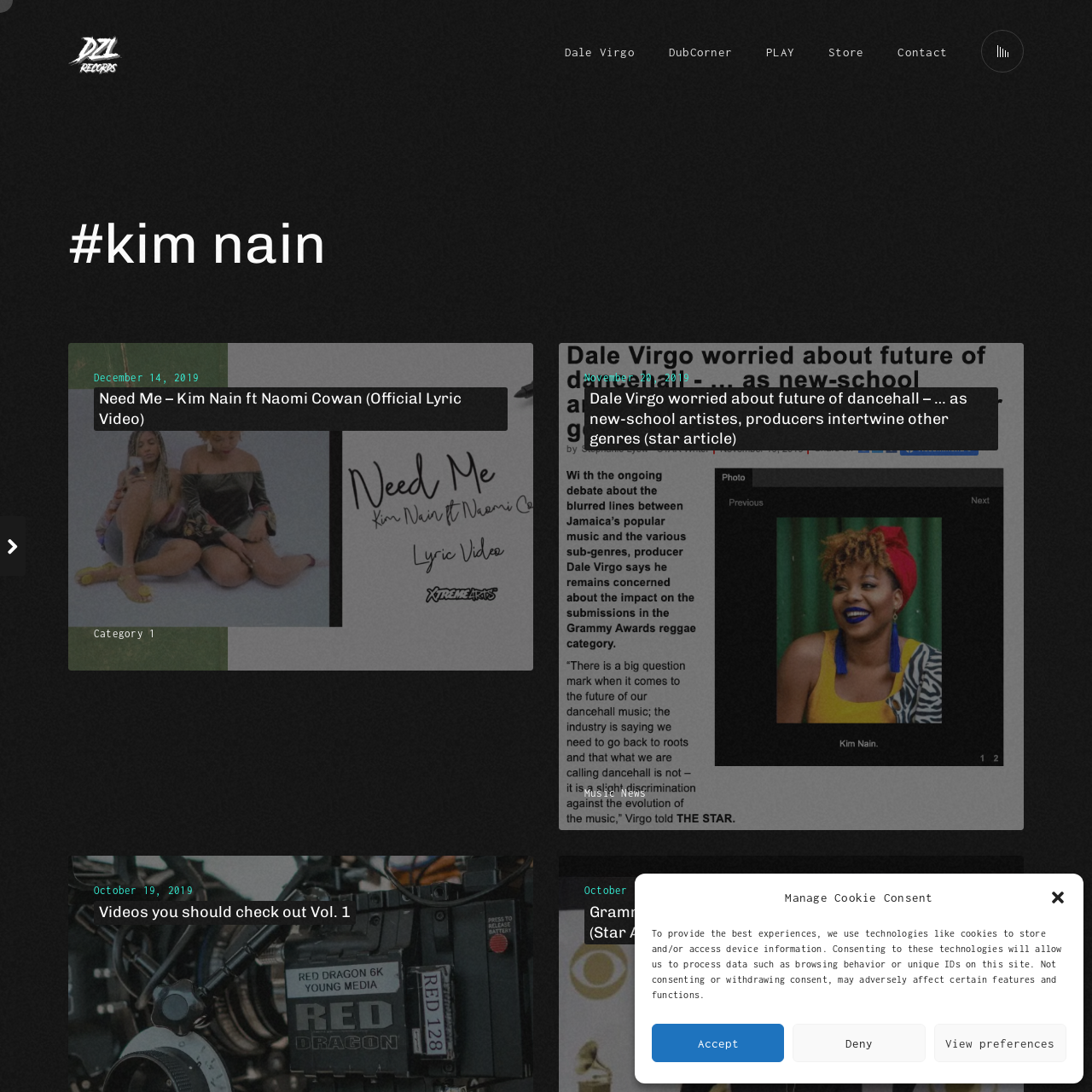Identify the coordinates of the bounding box for the element that must be clicked to accomplish the instruction: "Contact us".

[0.822, 0.038, 0.867, 0.081]